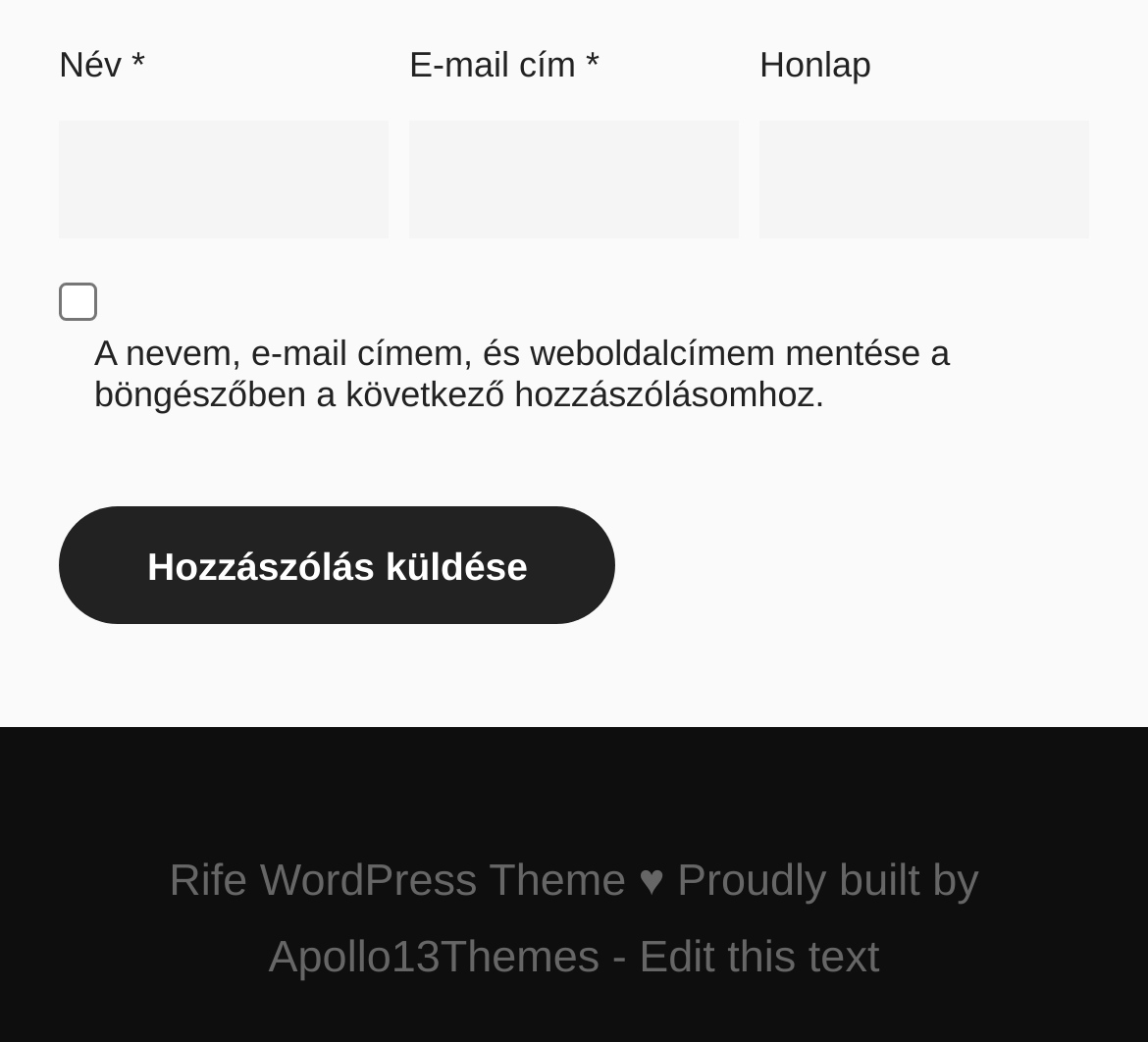Locate the bounding box coordinates of the region to be clicked to comply with the following instruction: "Enter your name". The coordinates must be four float numbers between 0 and 1, in the form [left, top, right, bottom].

[0.051, 0.004, 0.338, 0.117]